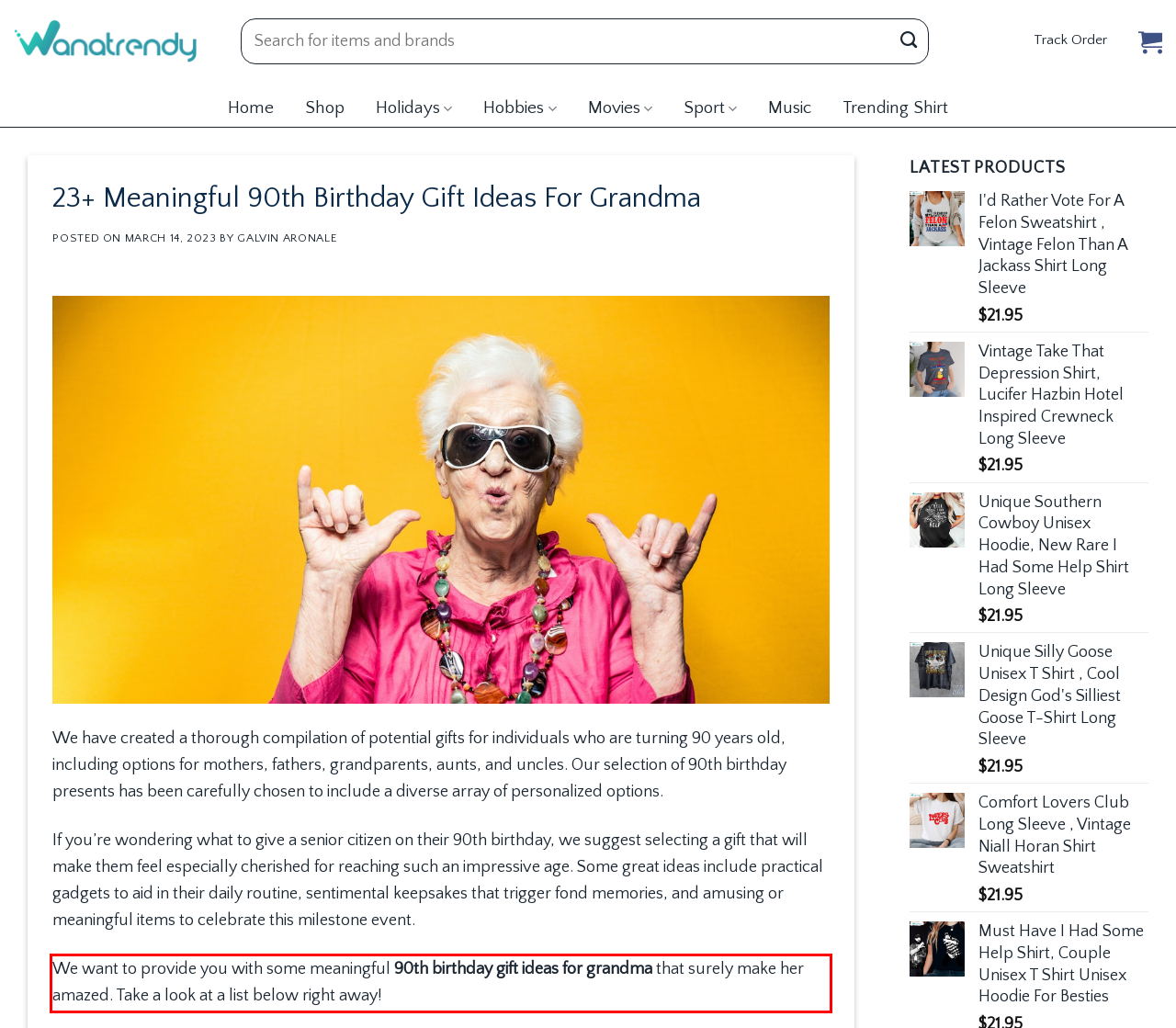Look at the provided screenshot of the webpage and perform OCR on the text within the red bounding box.

We want to provide you with some meaningful 90th birthday gift ideas for grandma that surely make her amazed. Take a look at a list below right away!